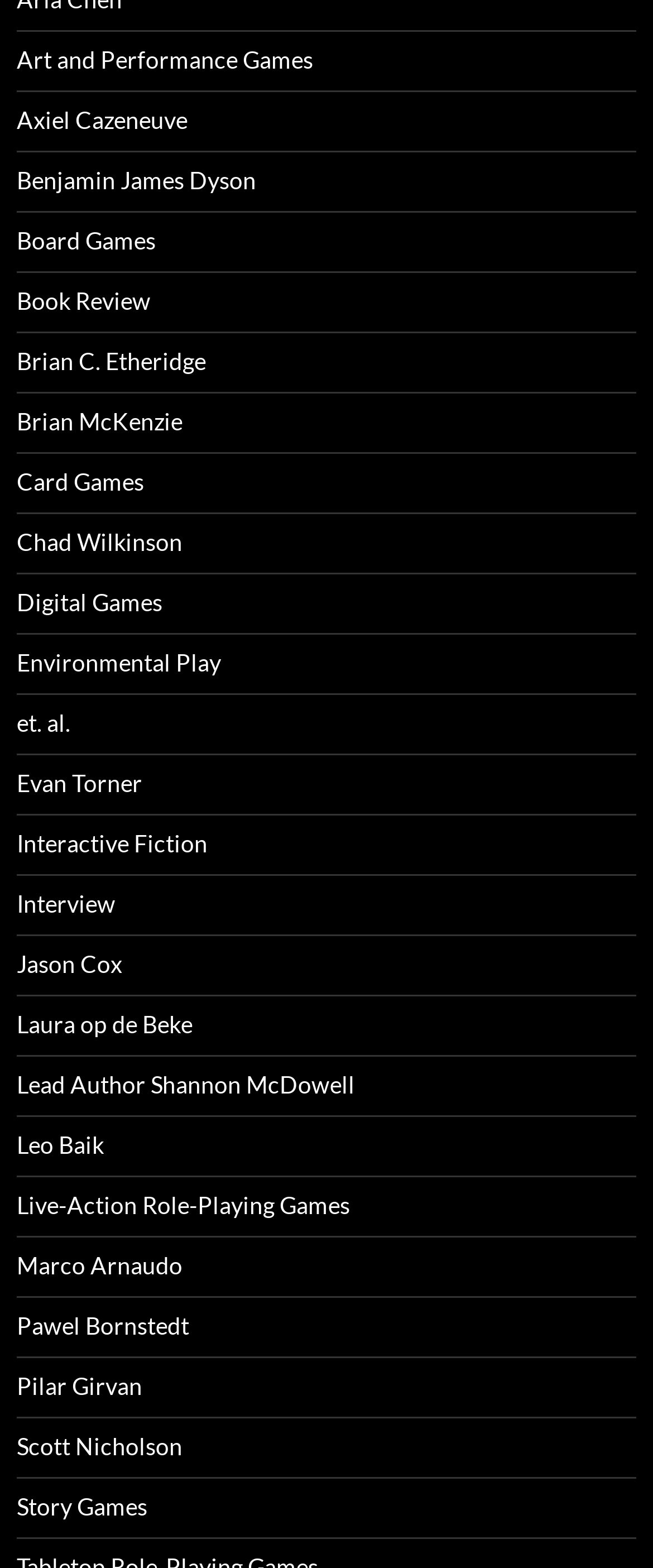Please determine the bounding box coordinates of the element to click on in order to accomplish the following task: "Read Book Review". Ensure the coordinates are four float numbers ranging from 0 to 1, i.e., [left, top, right, bottom].

[0.026, 0.182, 0.231, 0.2]